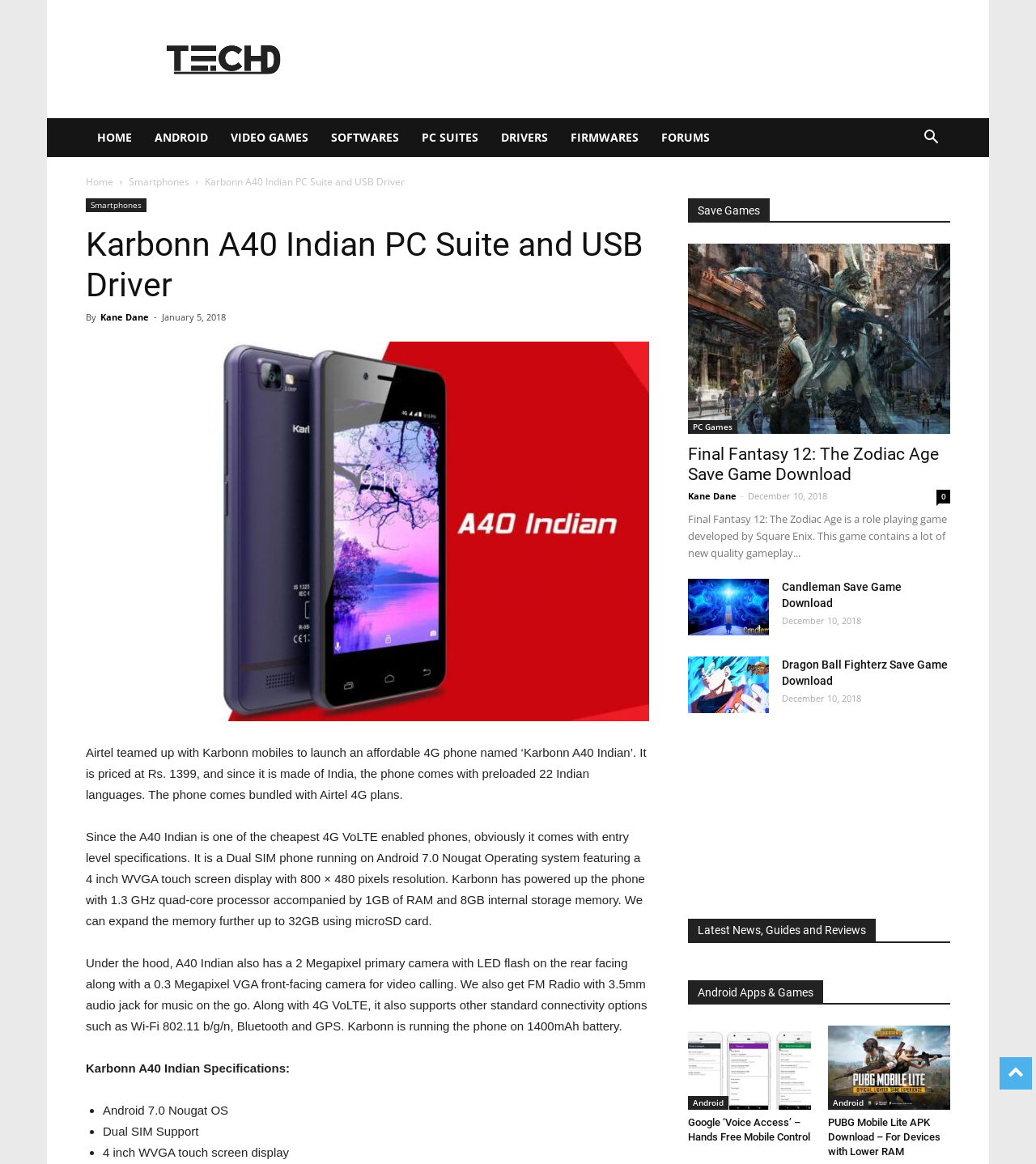Find the bounding box coordinates of the area that needs to be clicked in order to achieve the following instruction: "Click on 'HOME'". The coordinates should be specified as four float numbers between 0 and 1, i.e., [left, top, right, bottom].

[0.083, 0.102, 0.138, 0.135]